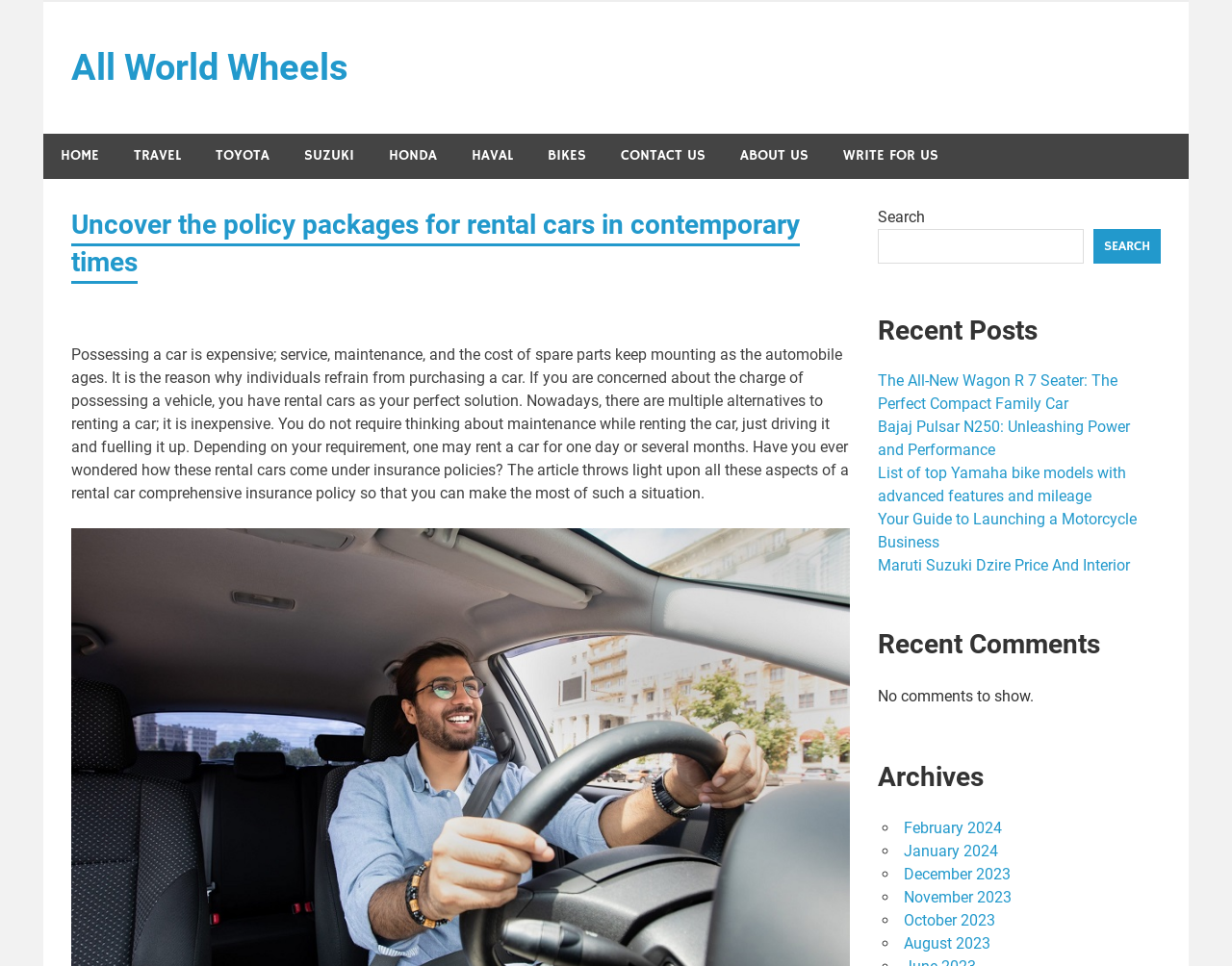Pinpoint the bounding box coordinates of the clickable element needed to complete the instruction: "Read articles". The coordinates should be provided as four float numbers between 0 and 1: [left, top, right, bottom].

None